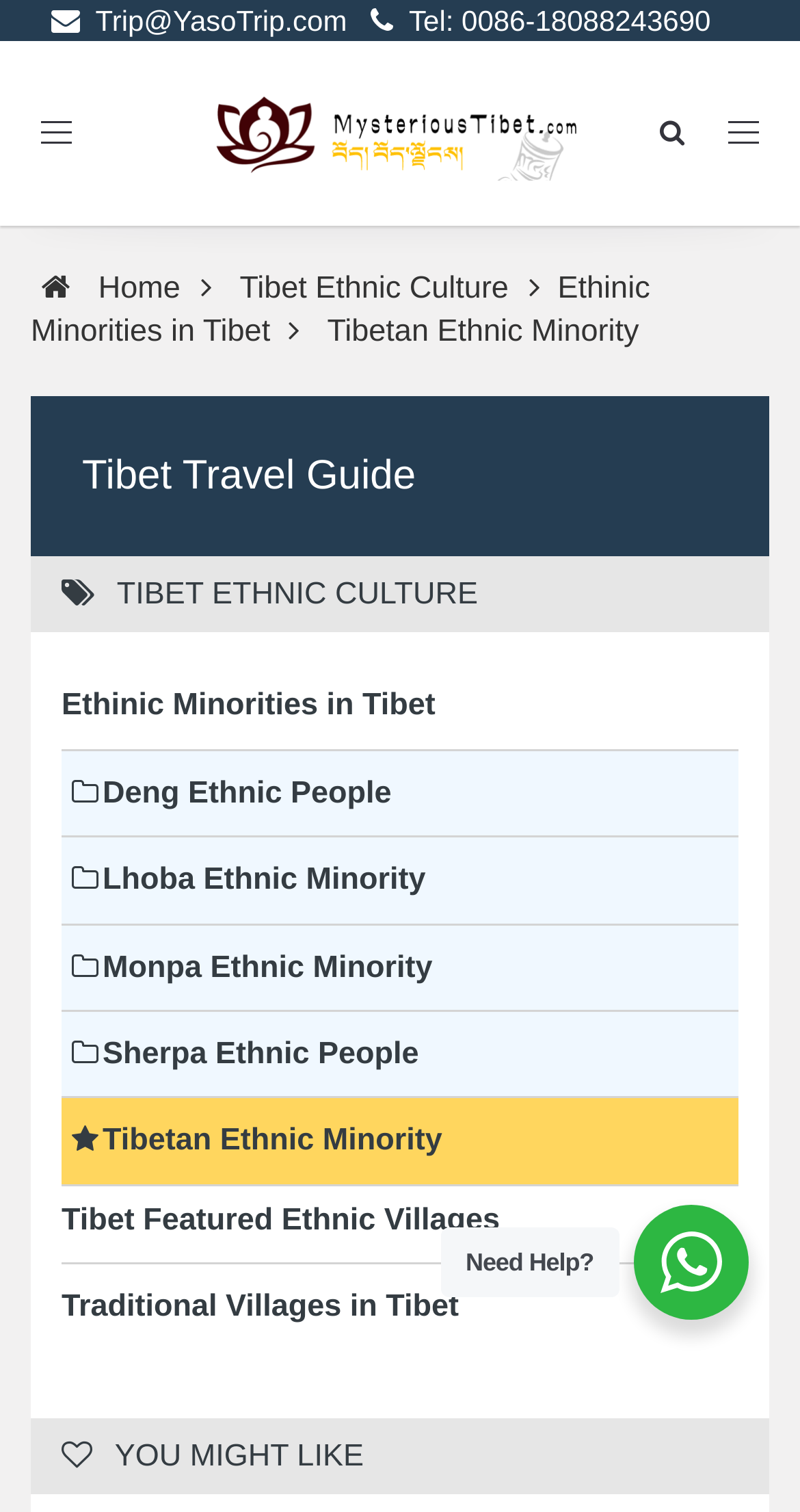Find the bounding box coordinates of the area to click in order to follow the instruction: "Click the toggle navigation button".

[0.038, 0.071, 0.103, 0.105]